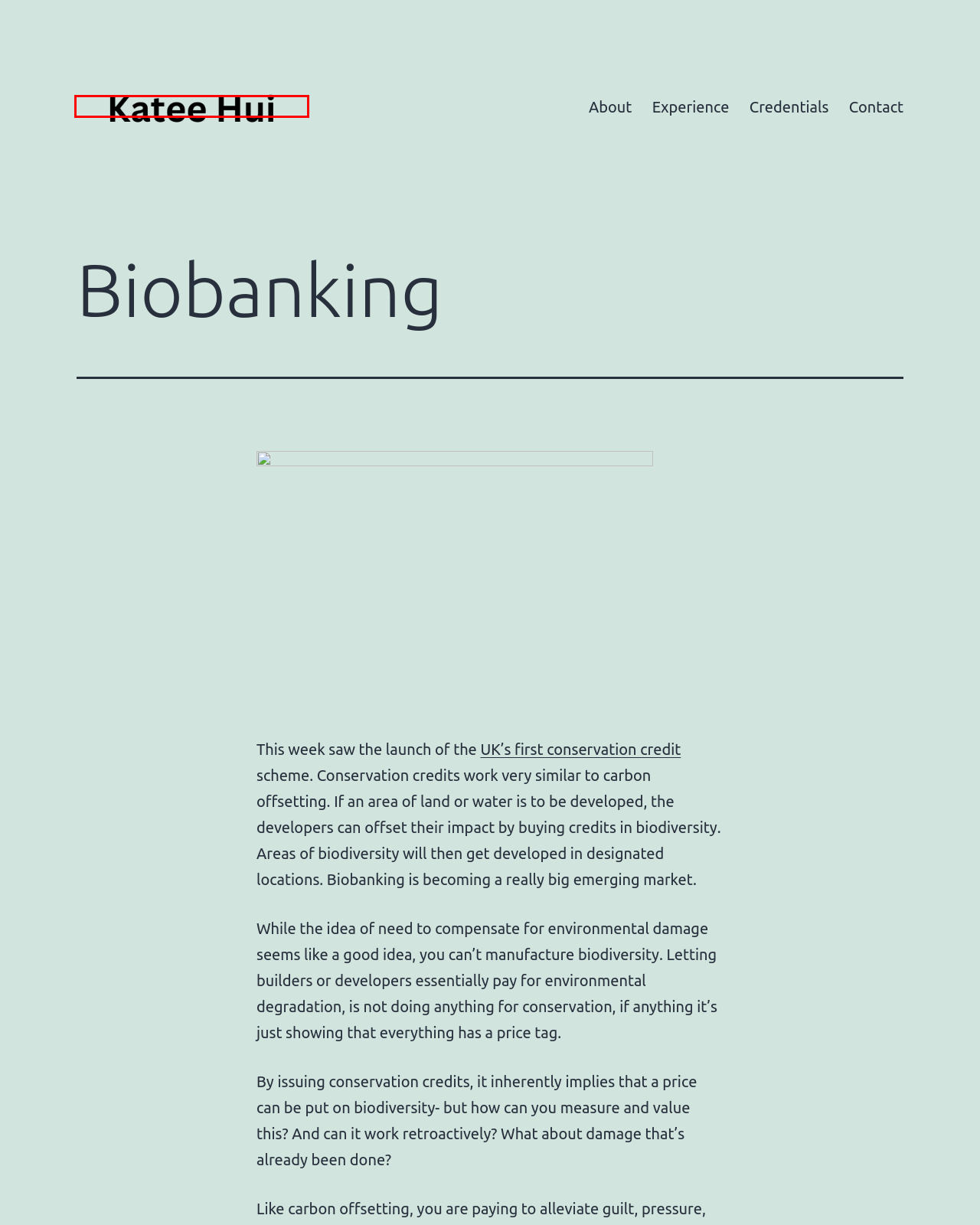Examine the screenshot of the webpage, noting the red bounding box around a UI element. Pick the webpage description that best matches the new page after the element in the red bounding box is clicked. Here are the candidates:
A. Credentials – Katee Hui
B. Experience – Katee Hui
C. Climate Change – Katee Hui
D. Environment – Katee Hui
E. katee – Katee Hui
F. Government – Katee Hui
G. Contact – Katee Hui
H. Katee Hui

H